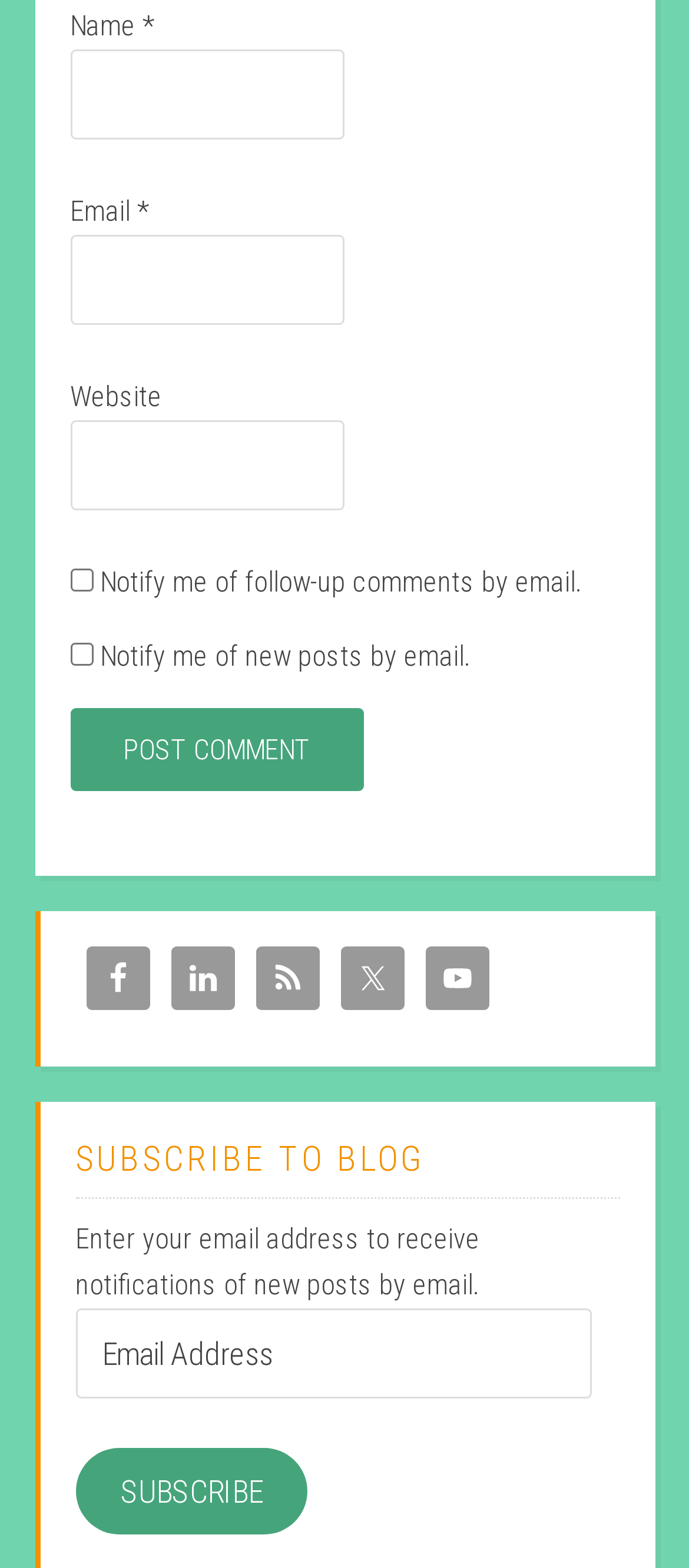Give the bounding box coordinates for the element described as: "parent_node: Website name="url"".

[0.101, 0.268, 0.5, 0.326]